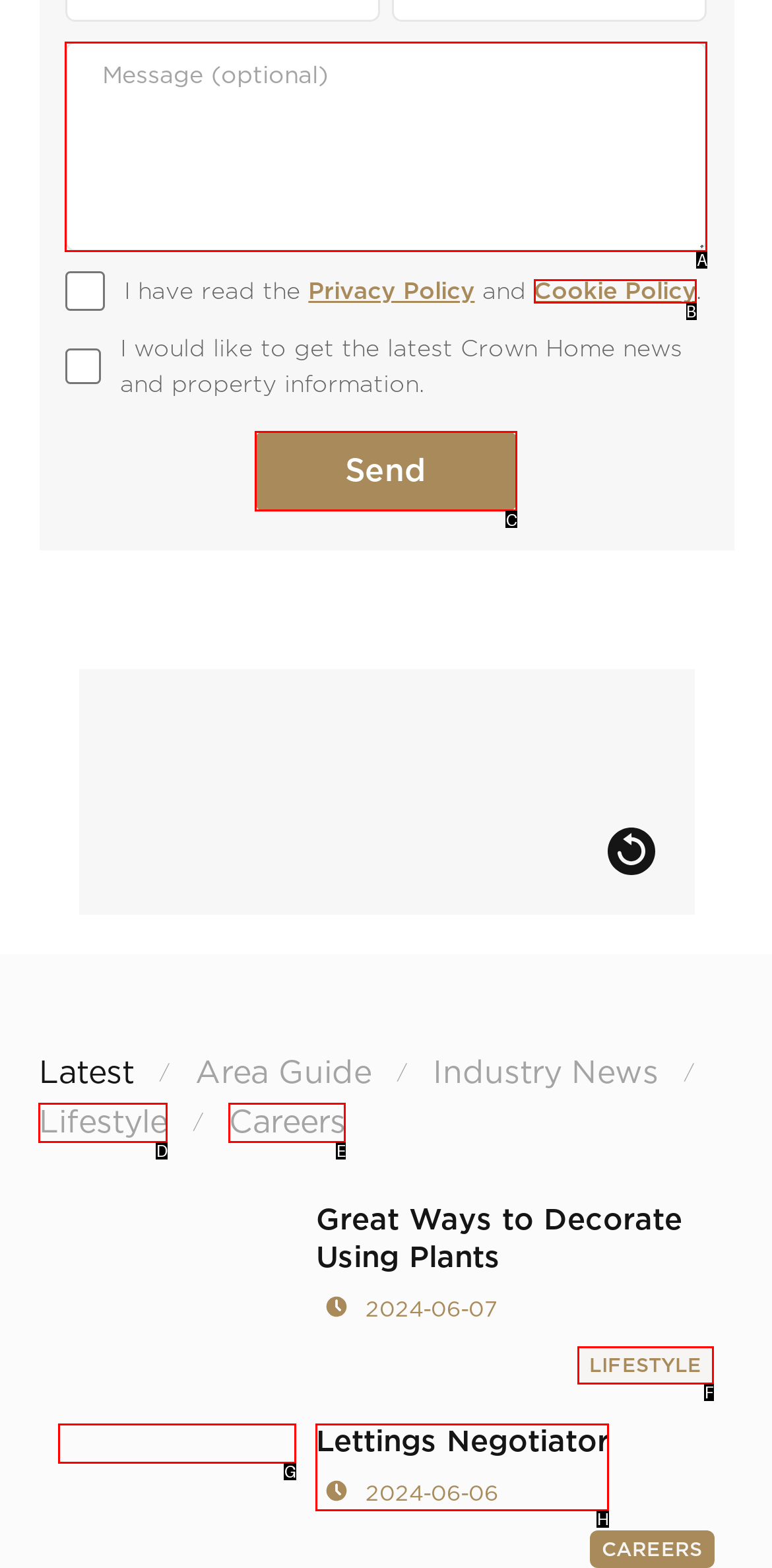Select the appropriate HTML element that needs to be clicked to finish the task: Click the Send button
Reply with the letter of the chosen option.

C